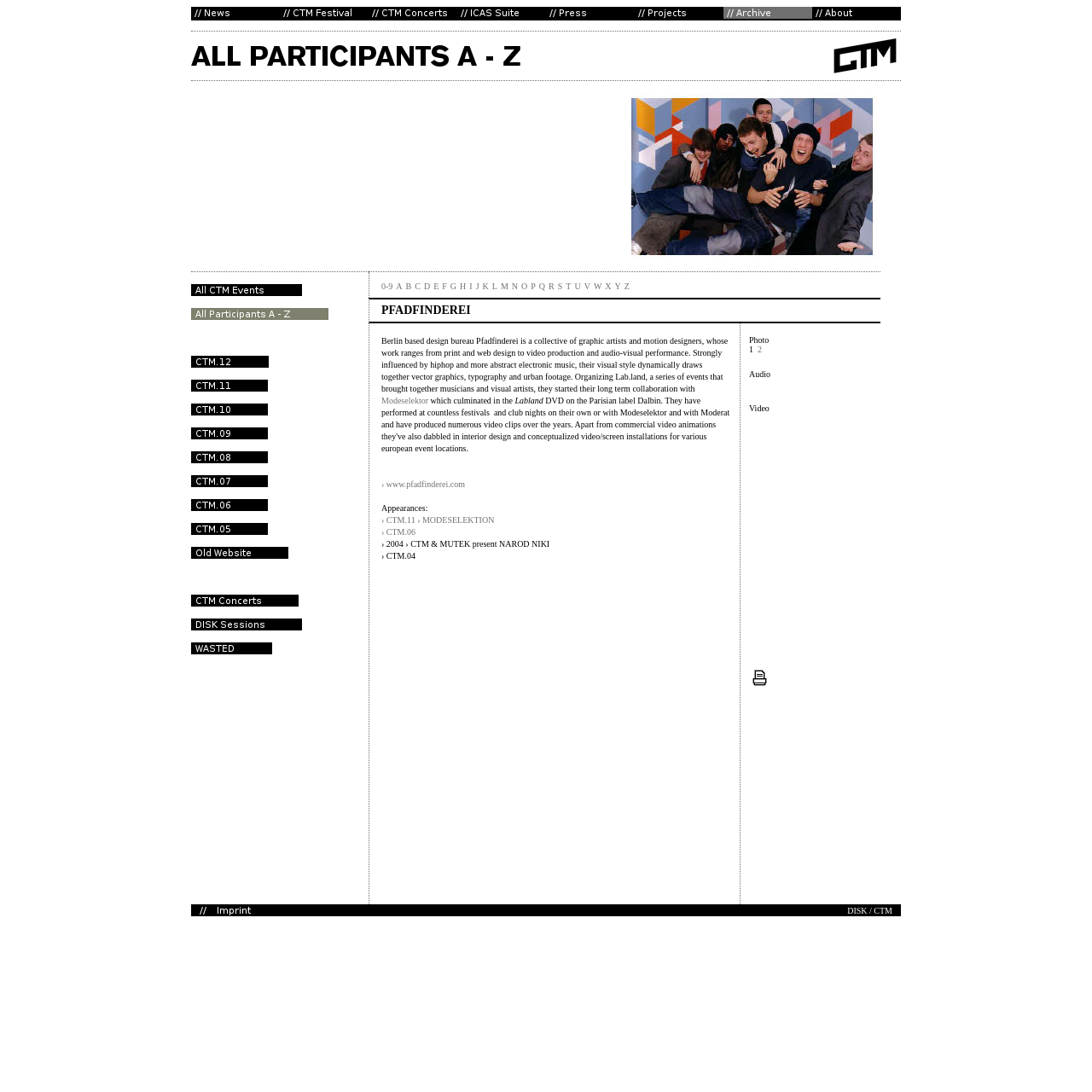What is the last item in the alphabetical list?
Please ensure your answer is as detailed and informative as possible.

I looked at the list of alphabetical links and found that the last item is Z.